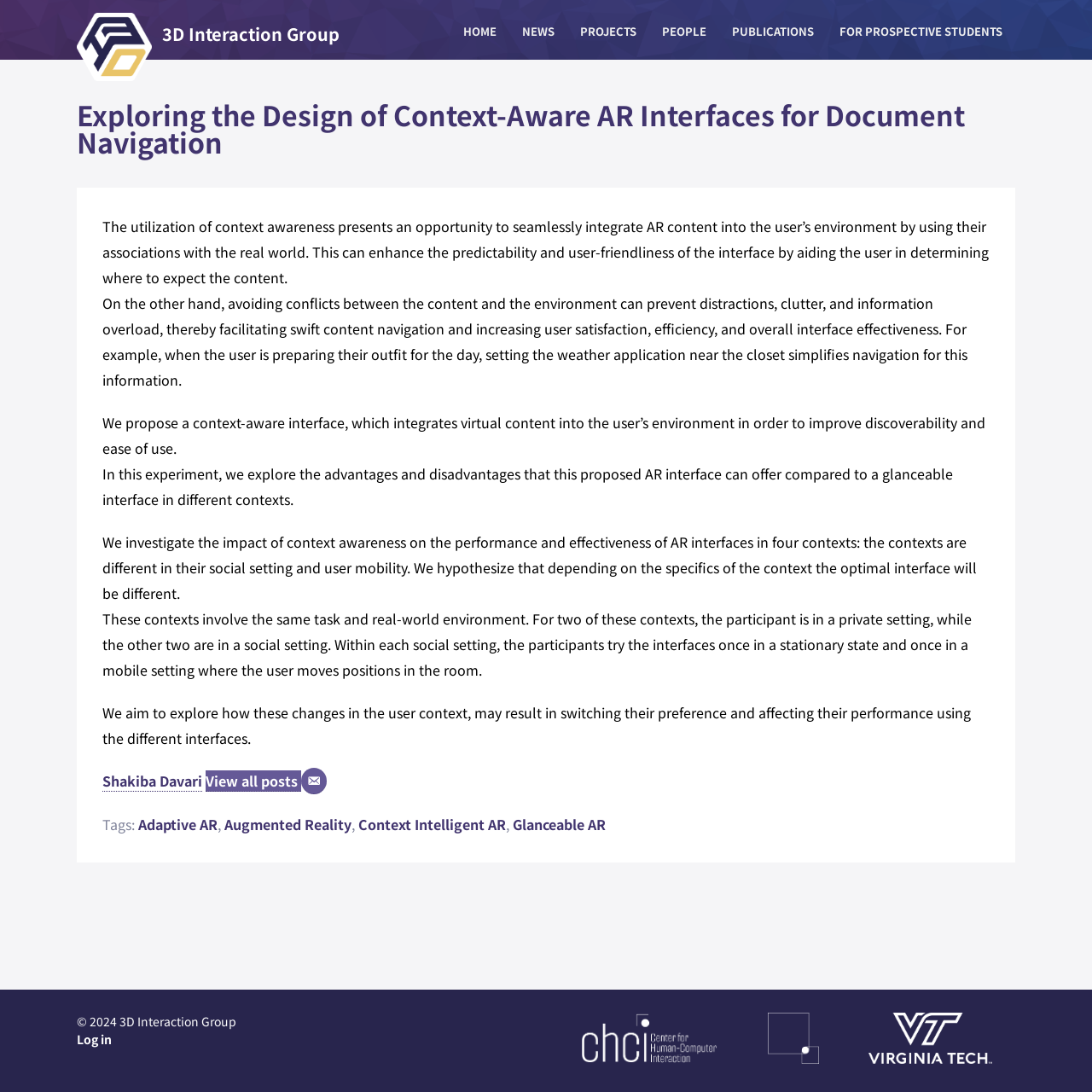Pinpoint the bounding box coordinates of the area that should be clicked to complete the following instruction: "Log in to the 3D Interaction Group website". The coordinates must be given as four float numbers between 0 and 1, i.e., [left, top, right, bottom].

[0.07, 0.944, 0.102, 0.959]